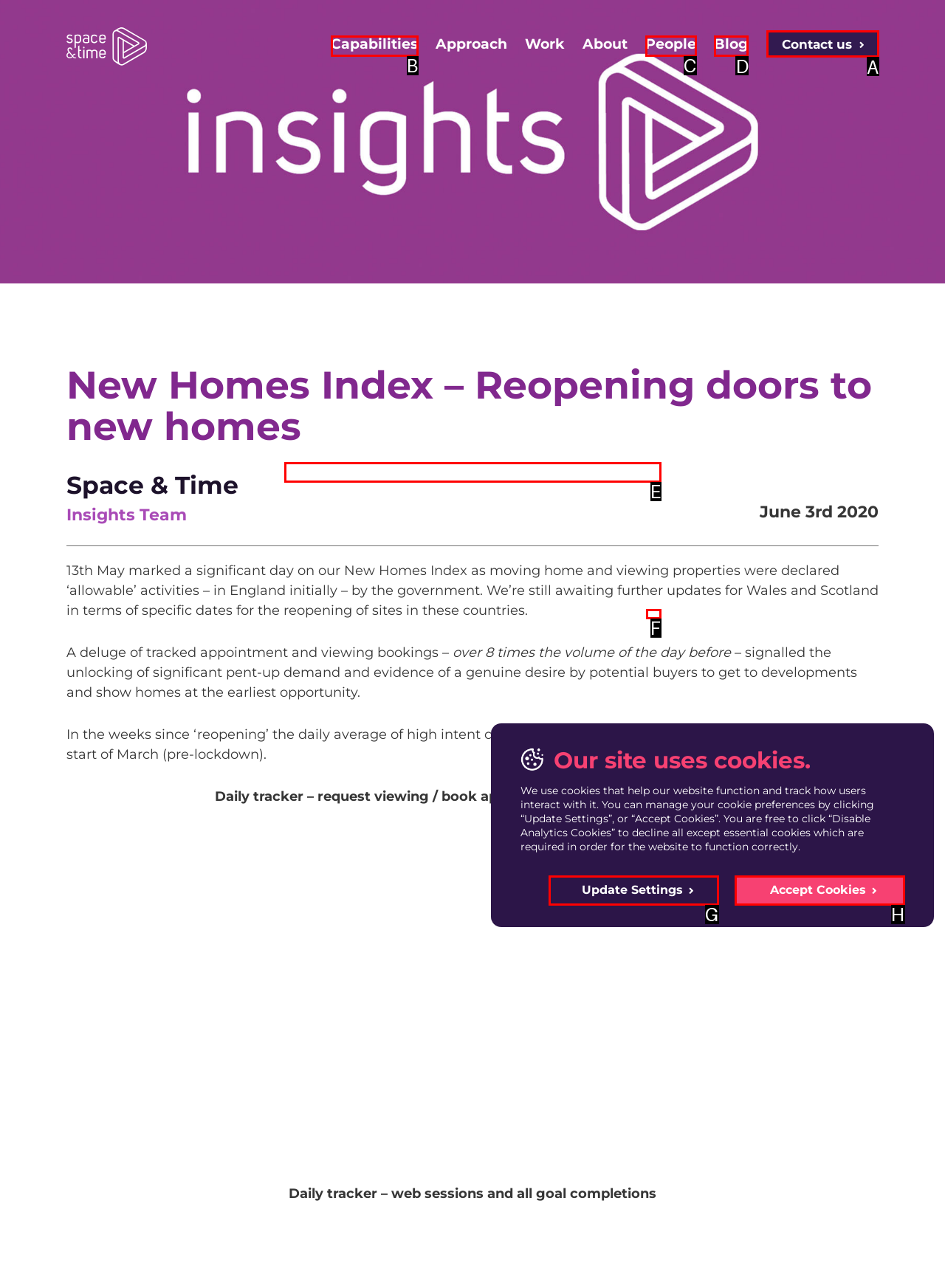Given the task: Click the 'Blog' link, point out the letter of the appropriate UI element from the marked options in the screenshot.

D